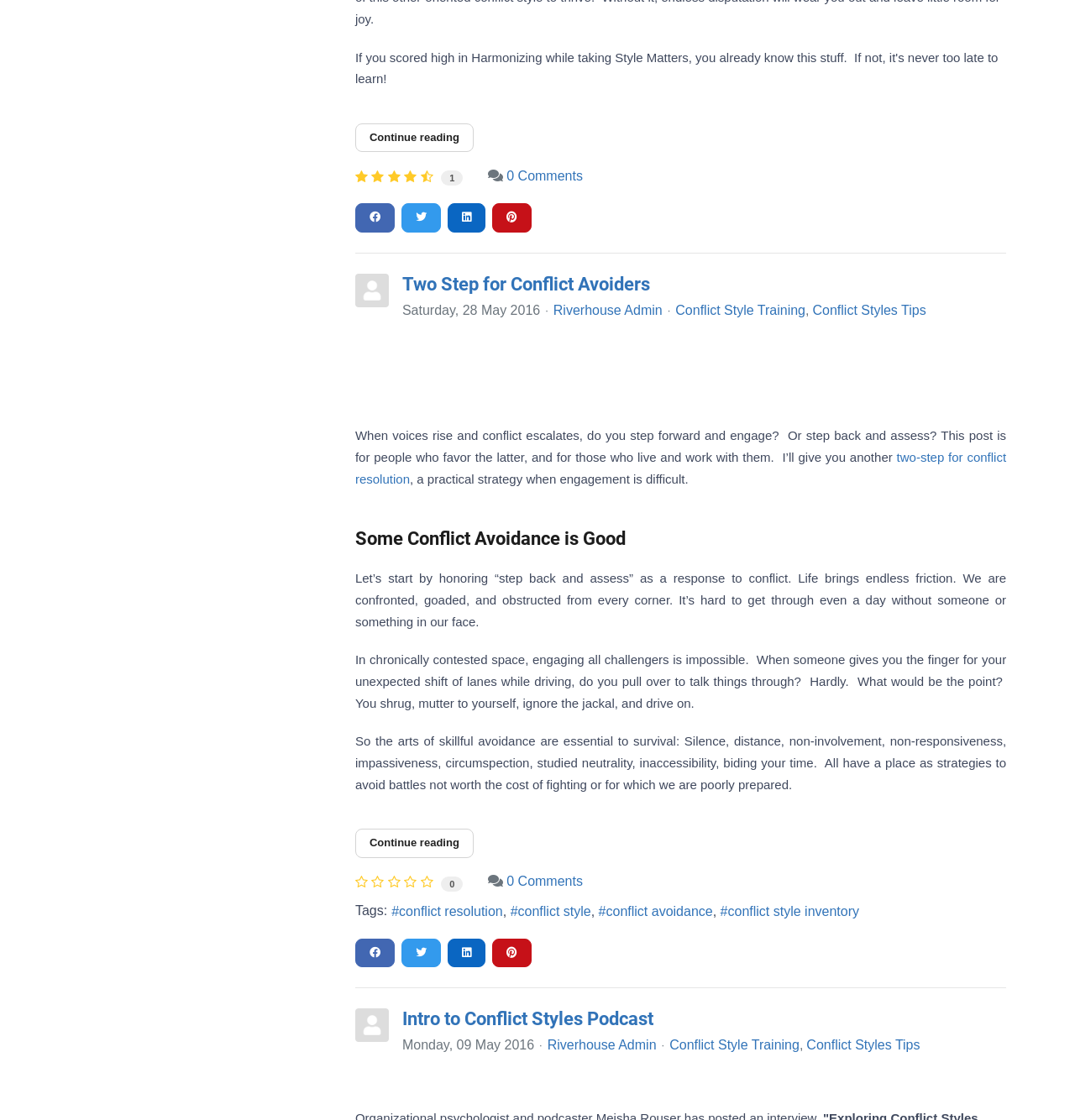Find the bounding box coordinates of the element to click in order to complete this instruction: "Click on the 'Continue reading: Harmonize Gracefully' link". The bounding box coordinates must be four float numbers between 0 and 1, denoted as [left, top, right, bottom].

[0.33, 0.11, 0.44, 0.136]